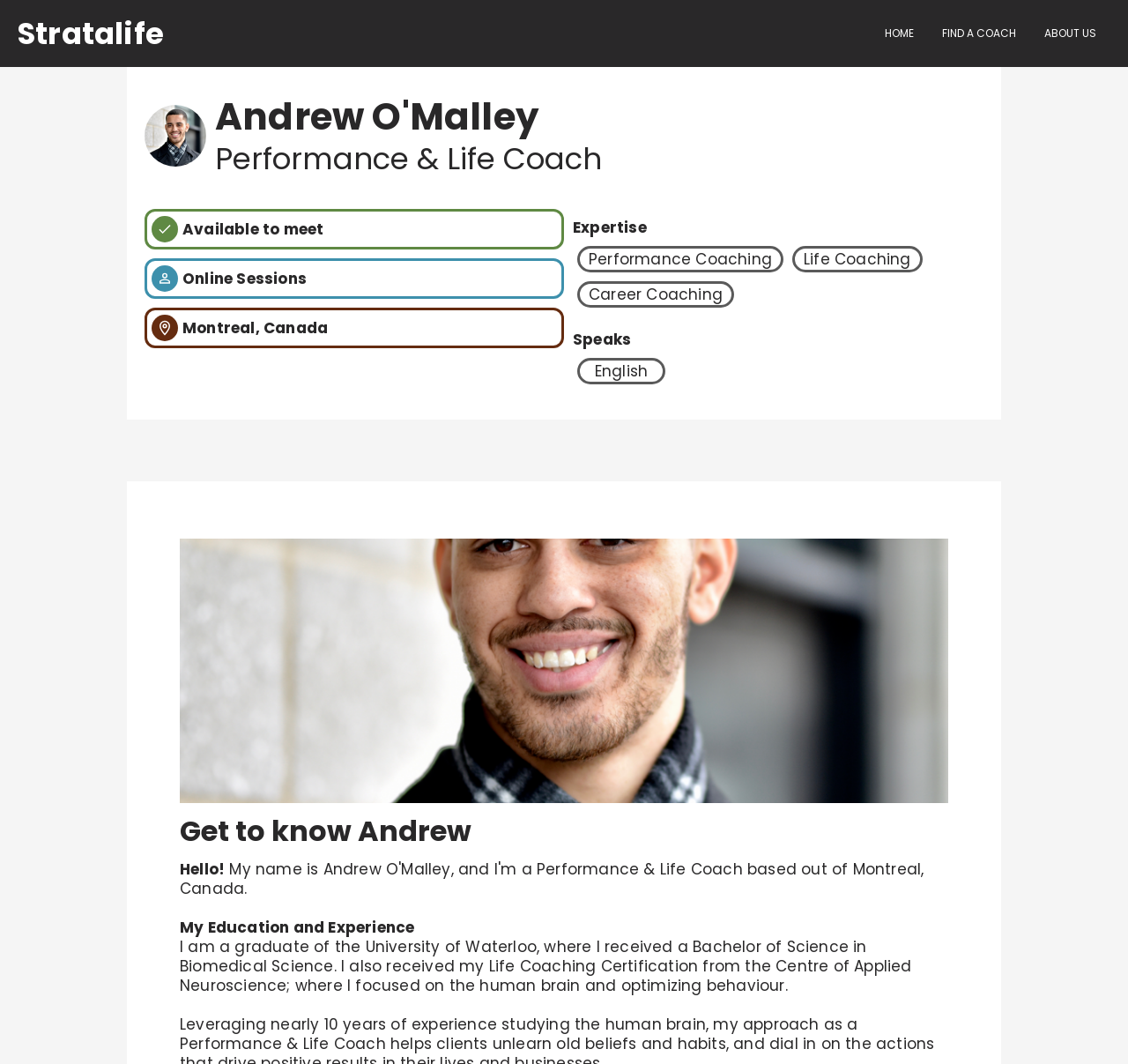Where is the coach based?
From the screenshot, provide a brief answer in one word or phrase.

Montreal, Canada